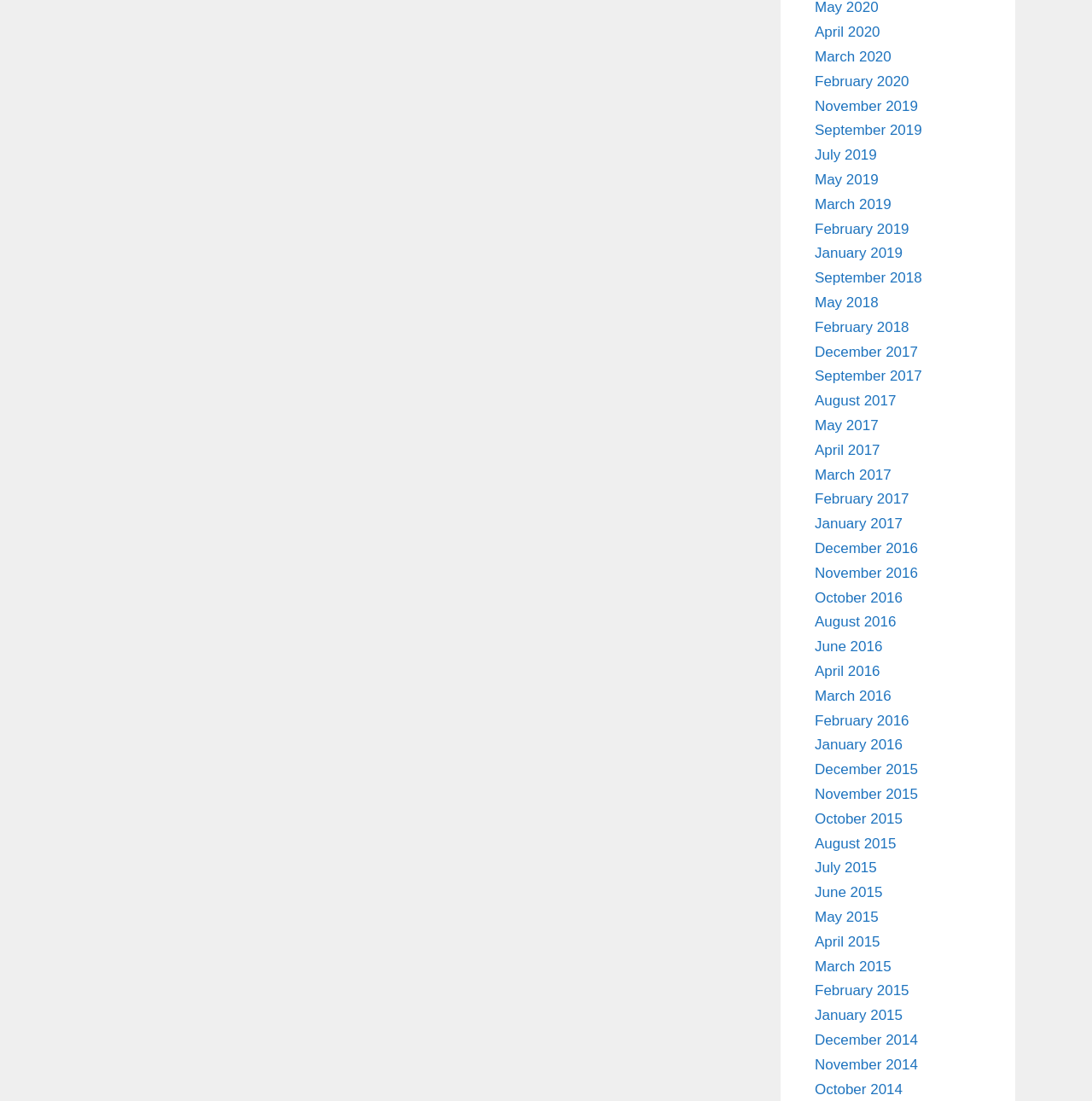Kindly determine the bounding box coordinates for the area that needs to be clicked to execute this instruction: "View March 2019".

[0.746, 0.178, 0.816, 0.193]